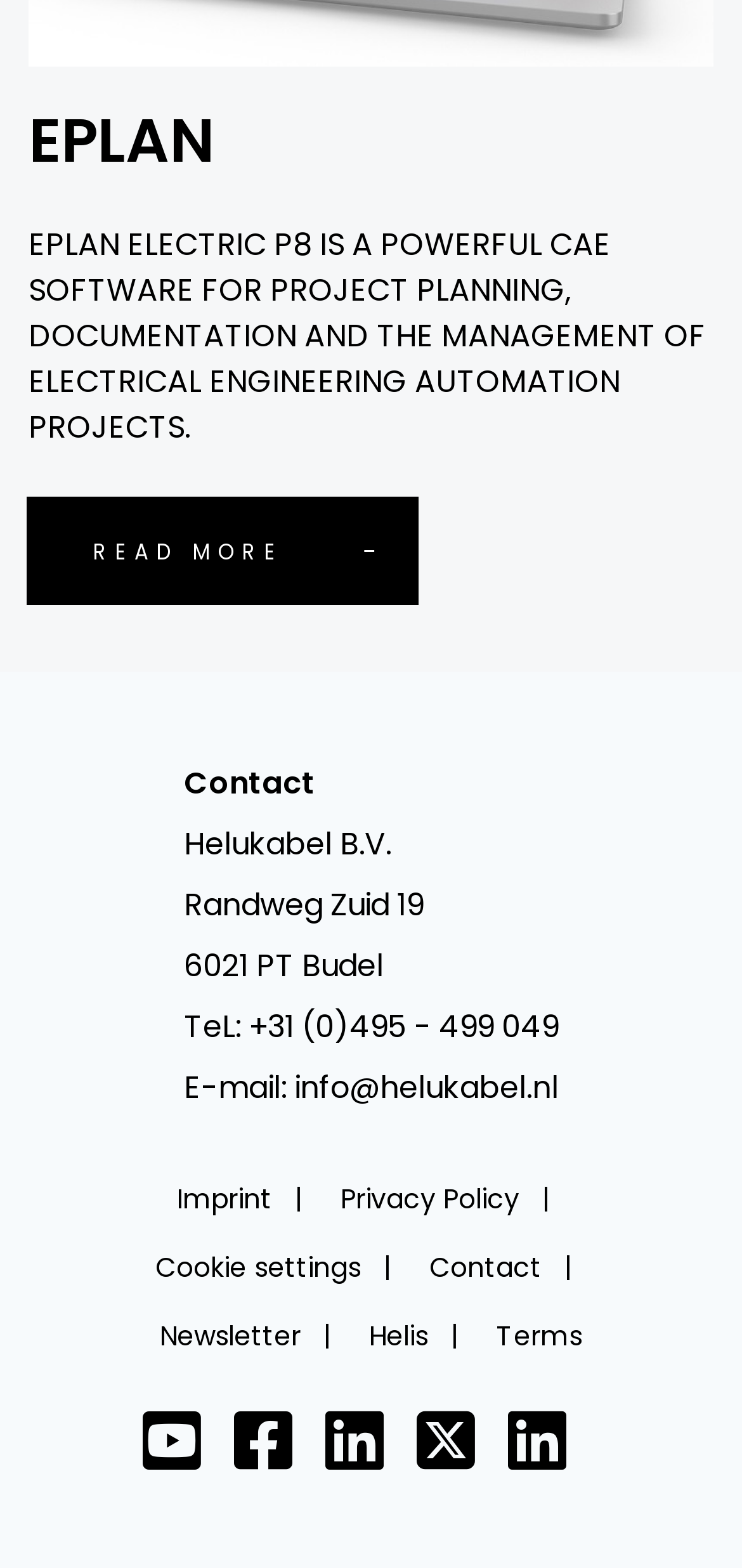Give a one-word or short phrase answer to the question: 
How many social media links are there?

4